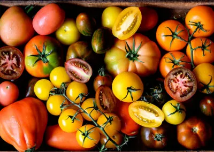What is the surface on which the tomatoes are placed?
Answer the question with a detailed and thorough explanation.

The caption describes the composition of the image, stating that the tomatoes are nestled together on a rustic wooden surface, which implies that the surface is made of wood and has a rustic or natural appearance.